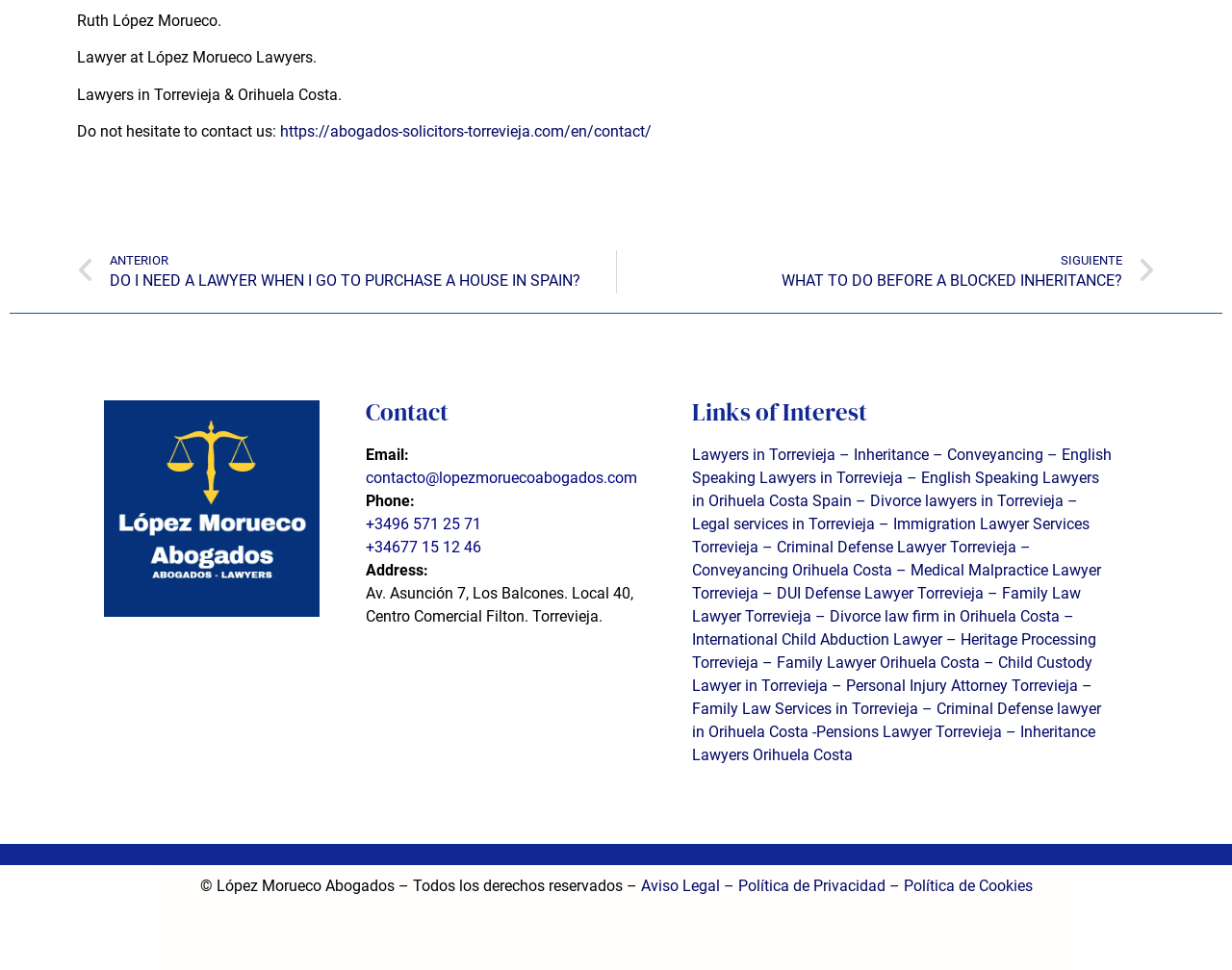Predict the bounding box coordinates of the area that should be clicked to accomplish the following instruction: "Visit Our Southwest Trips". The bounding box coordinates should consist of four float numbers between 0 and 1, i.e., [left, top, right, bottom].

None